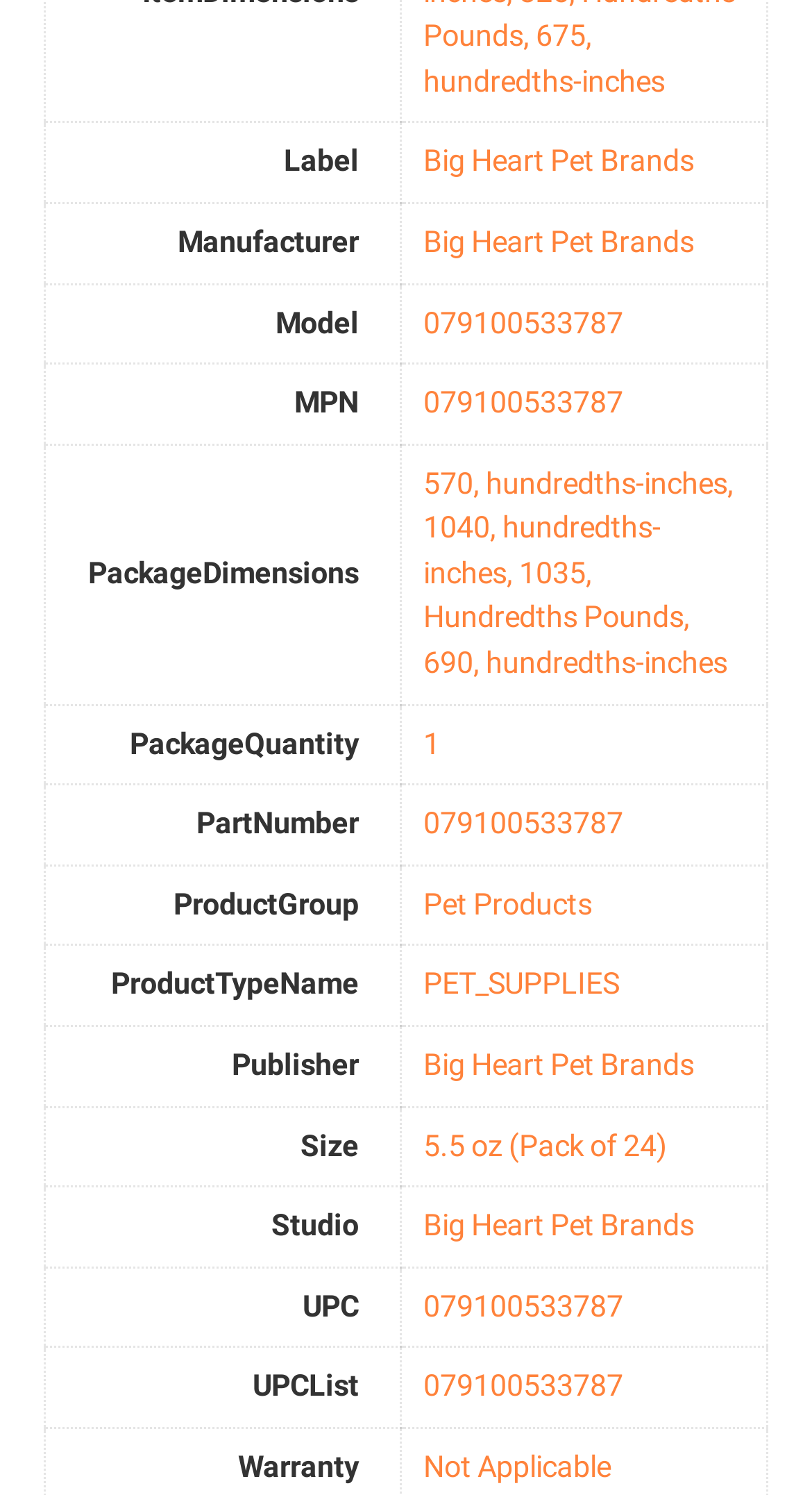Specify the bounding box coordinates of the element's region that should be clicked to achieve the following instruction: "View product UPC". The bounding box coordinates consist of four float numbers between 0 and 1, in the format [left, top, right, bottom].

[0.522, 0.862, 0.768, 0.886]